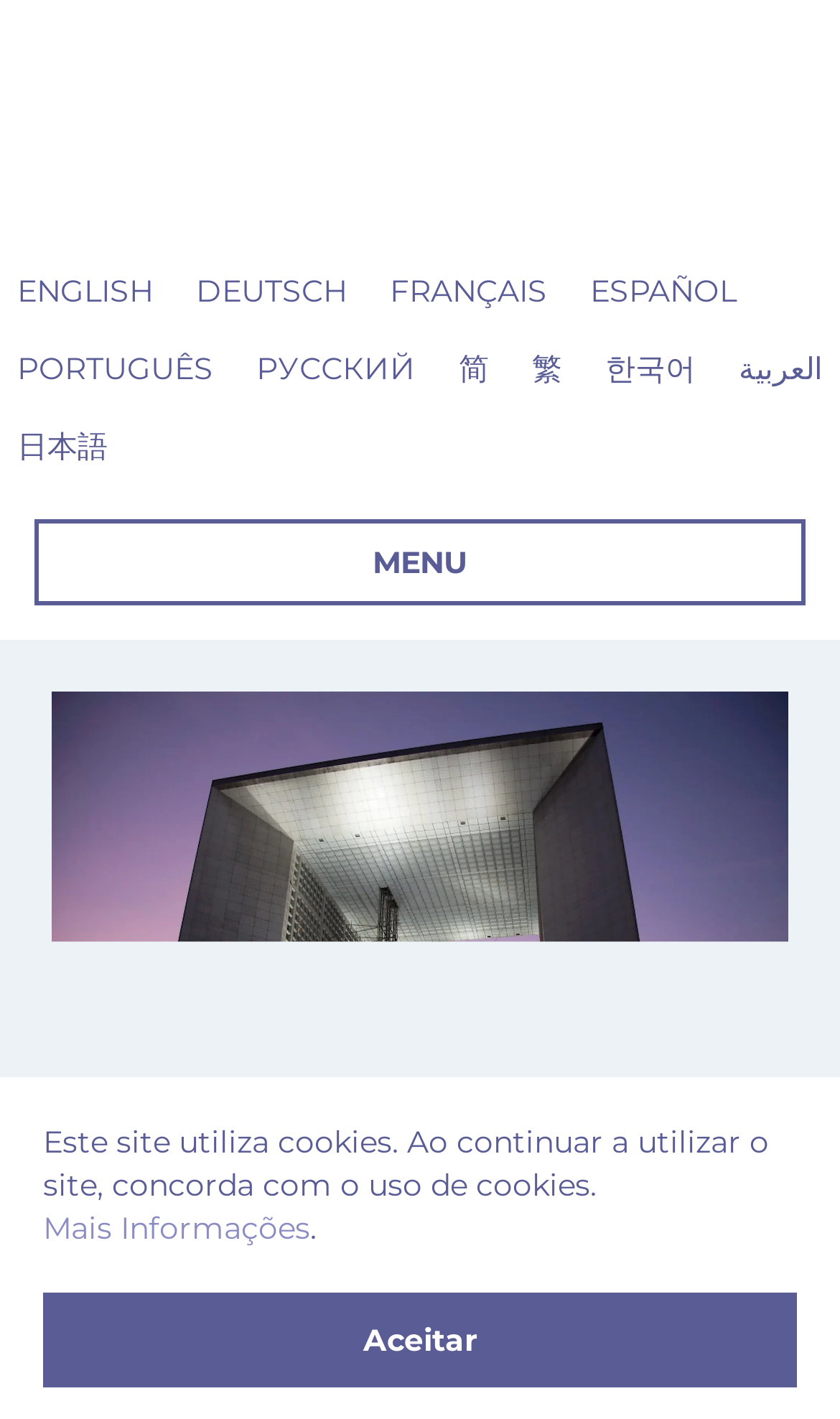Pinpoint the bounding box coordinates of the element that must be clicked to accomplish the following instruction: "Learn more about the website". The coordinates should be in the format of four float numbers between 0 and 1, i.e., [left, top, right, bottom].

[0.051, 0.852, 0.369, 0.879]